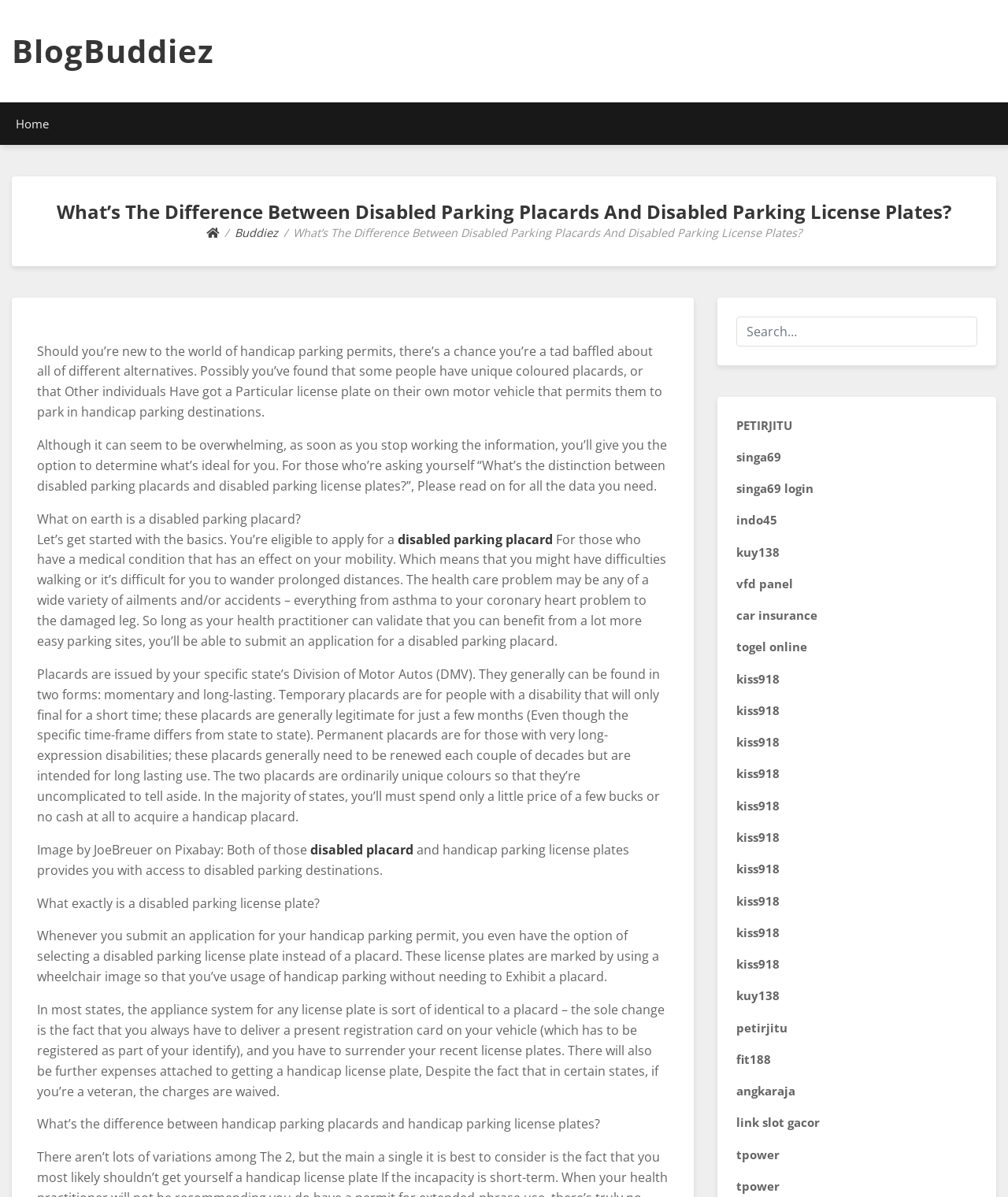Please provide the bounding box coordinates for the UI element as described: "vfd panel". The coordinates must be four floats between 0 and 1, represented as [left, top, right, bottom].

[0.73, 0.481, 0.787, 0.494]